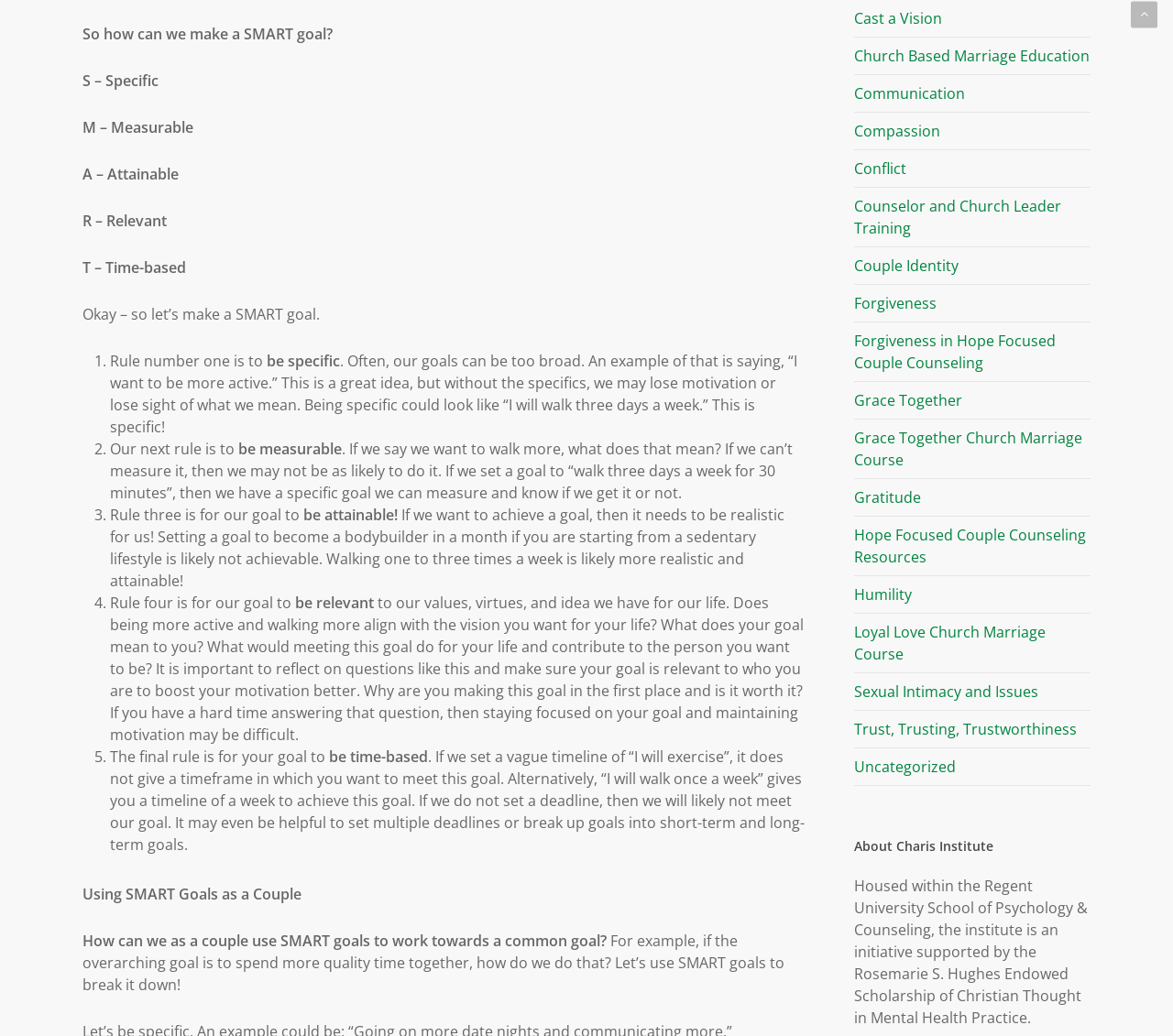What is the name of the institute housed within the Regent University School of Psychology & Counseling?
Look at the image and respond with a one-word or short-phrase answer.

Charis Institute